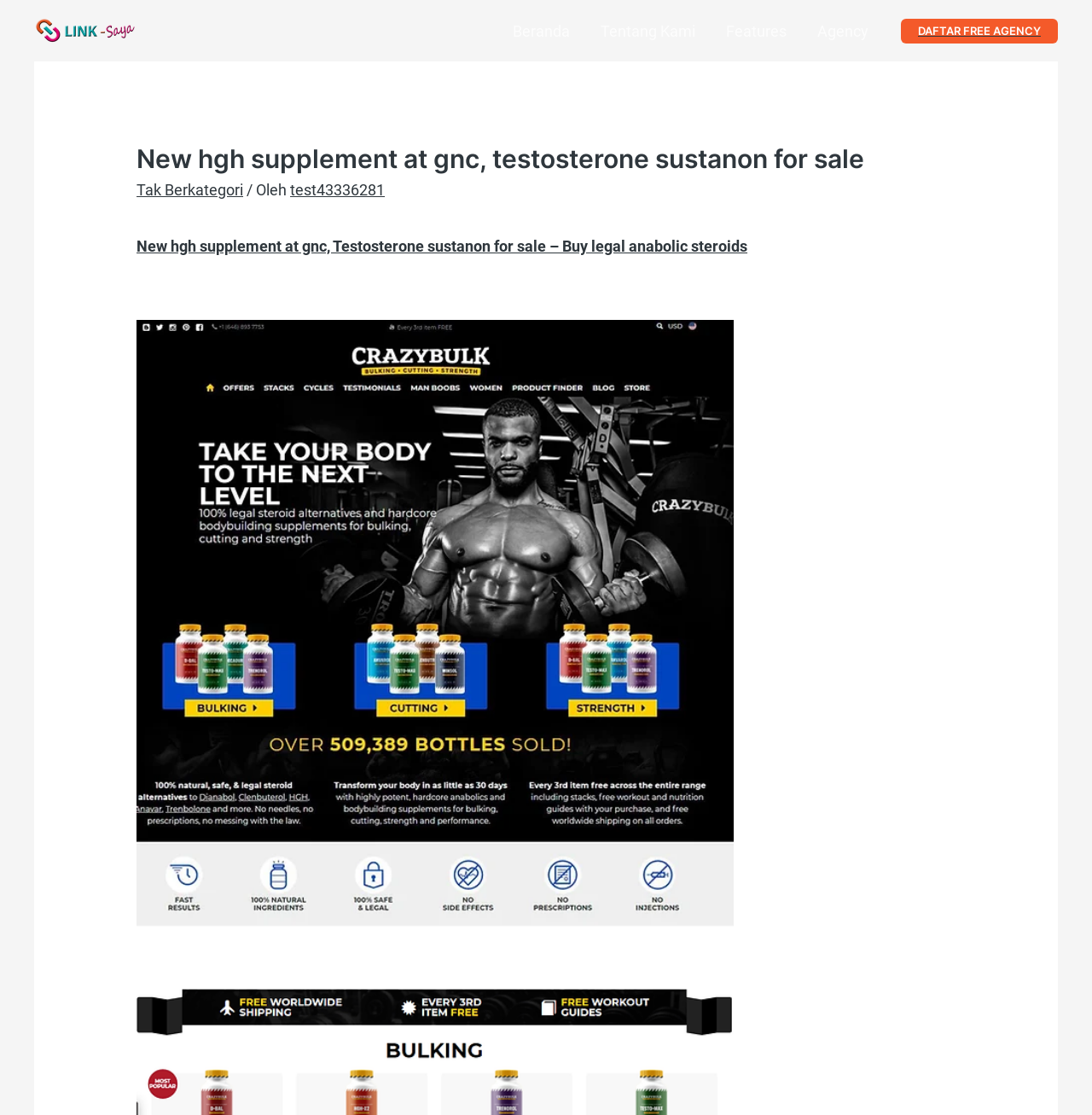Using the provided element description, identify the bounding box coordinates as (top-left x, top-left y, bottom-right x, bottom-right y). Ensure all values are between 0 and 1. Description: Tak Berkategori

[0.125, 0.162, 0.223, 0.178]